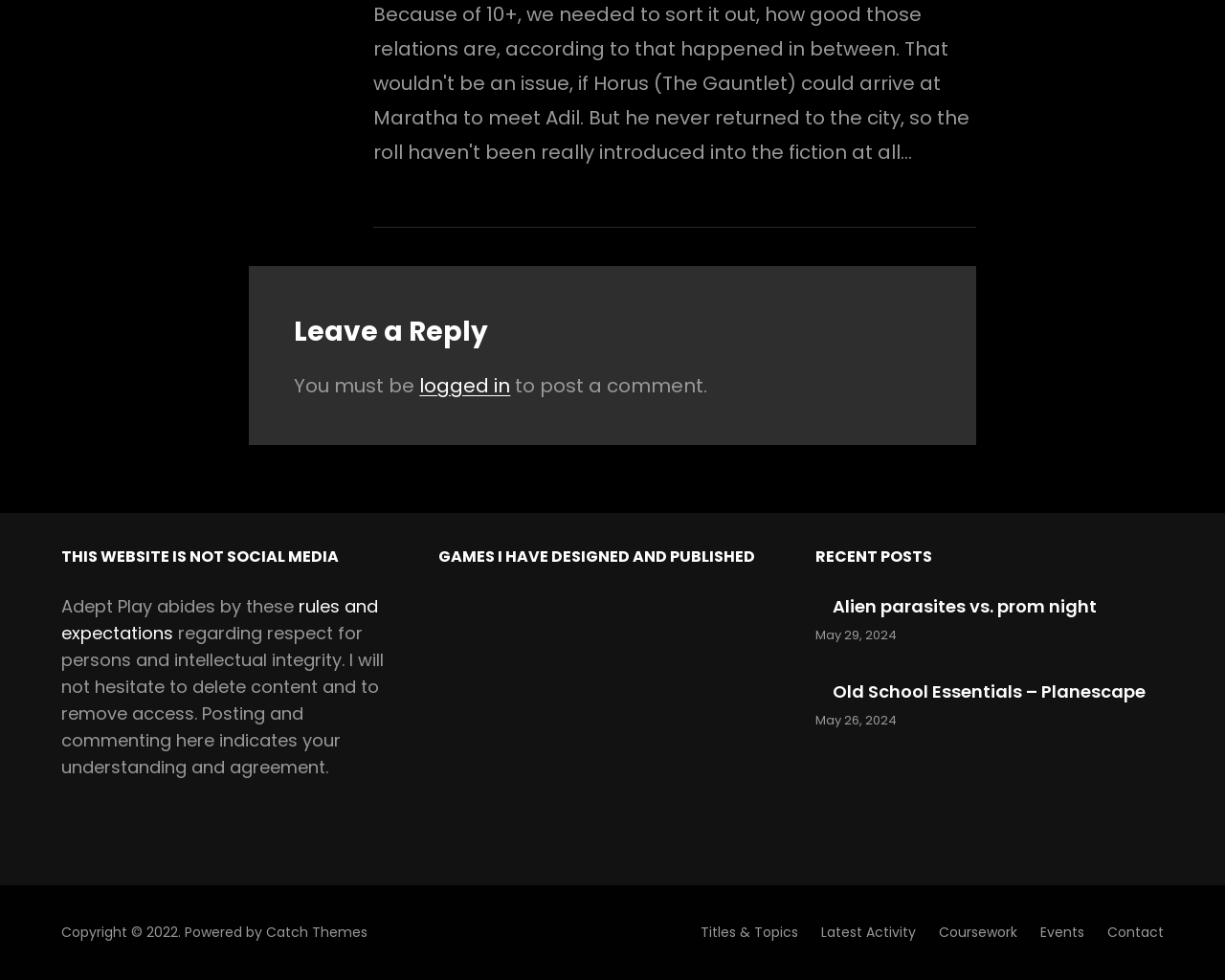Determine the bounding box coordinates for the area you should click to complete the following instruction: "Read the rules and expectations".

[0.05, 0.606, 0.309, 0.658]